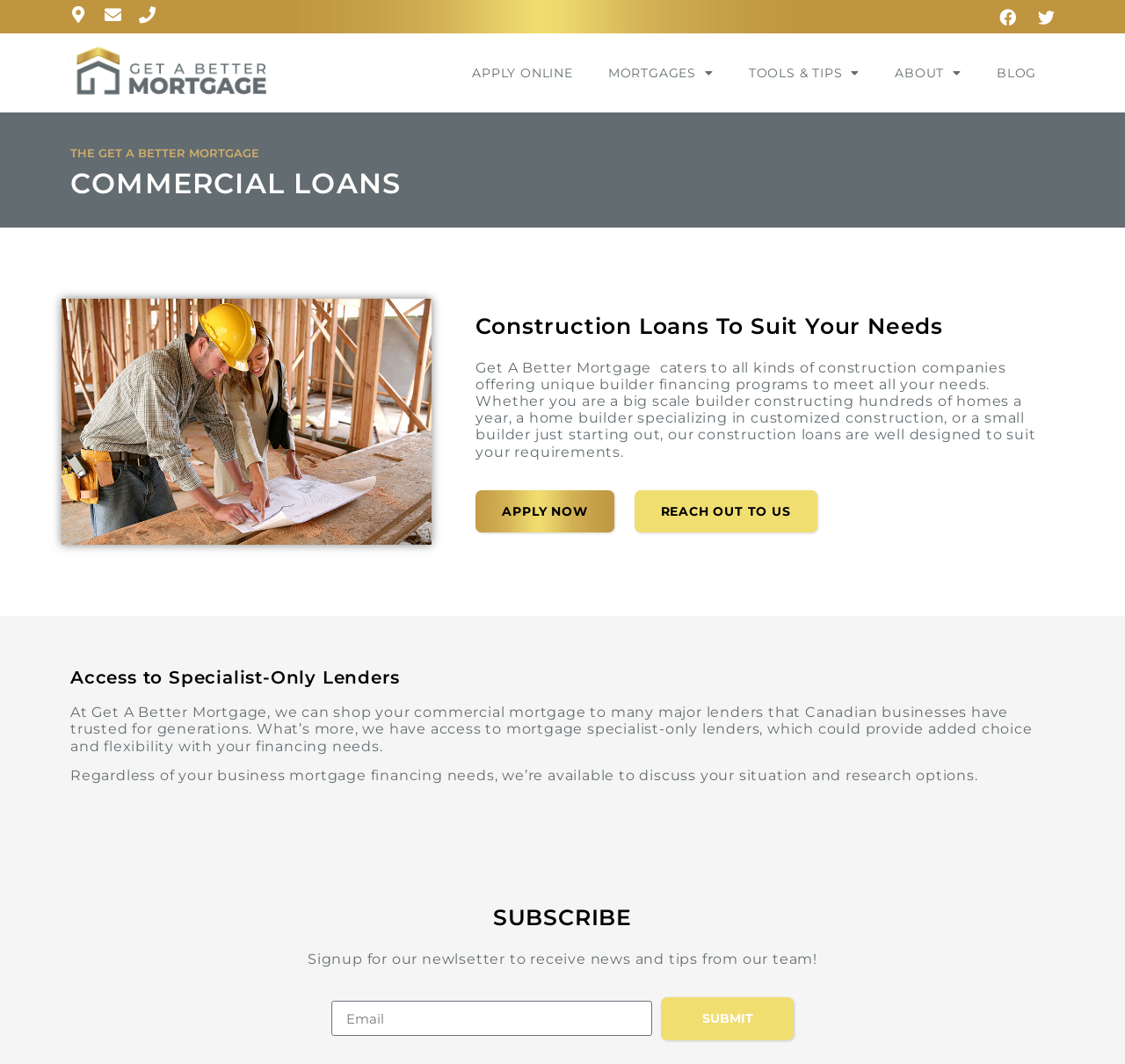Extract the bounding box coordinates for the described element: "REACH OUT TO US". The coordinates should be represented as four float numbers between 0 and 1: [left, top, right, bottom].

[0.564, 0.461, 0.726, 0.501]